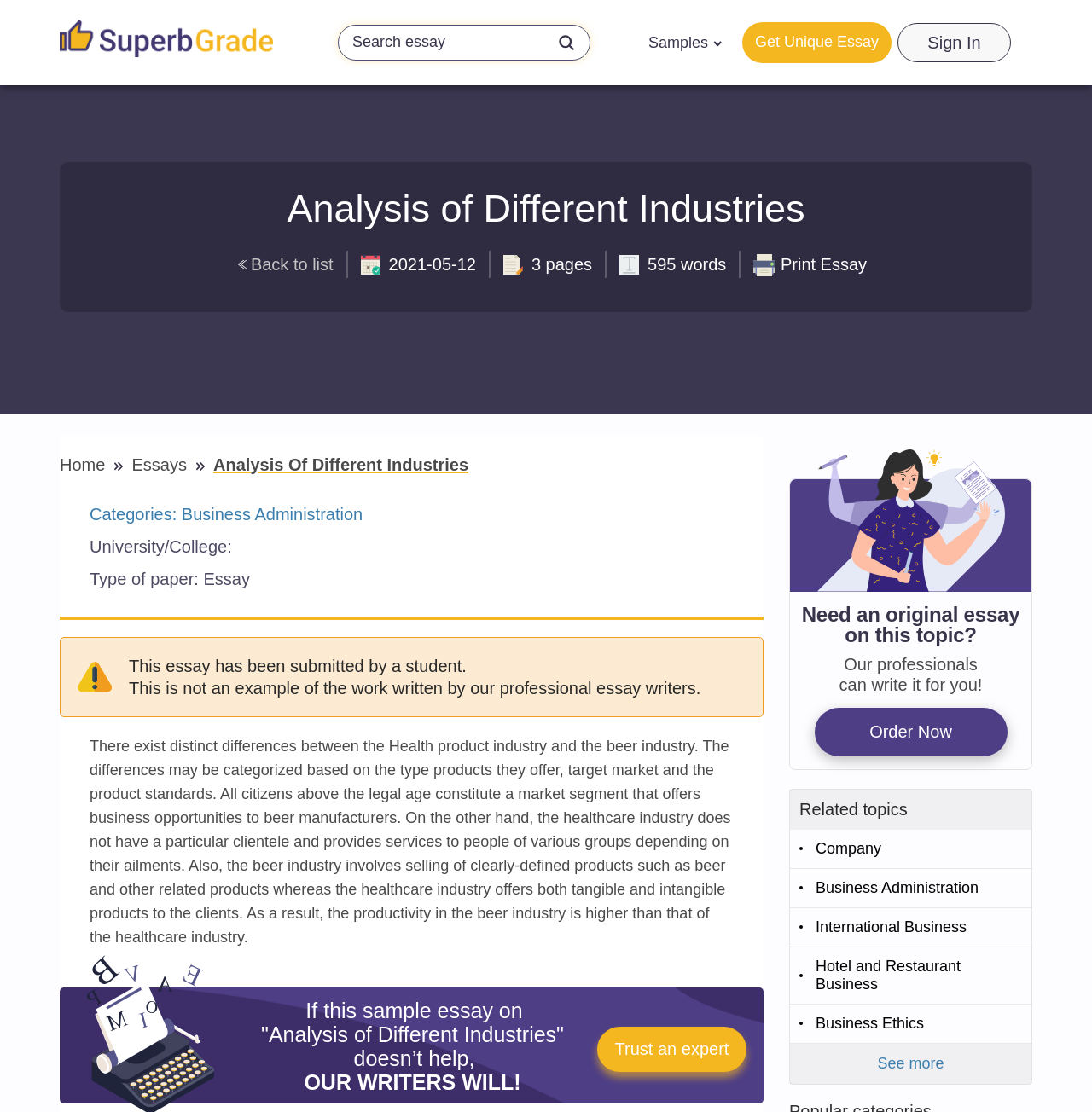Locate the bounding box coordinates of the clickable region to complete the following instruction: "Sign in to the website."

[0.849, 0.03, 0.898, 0.047]